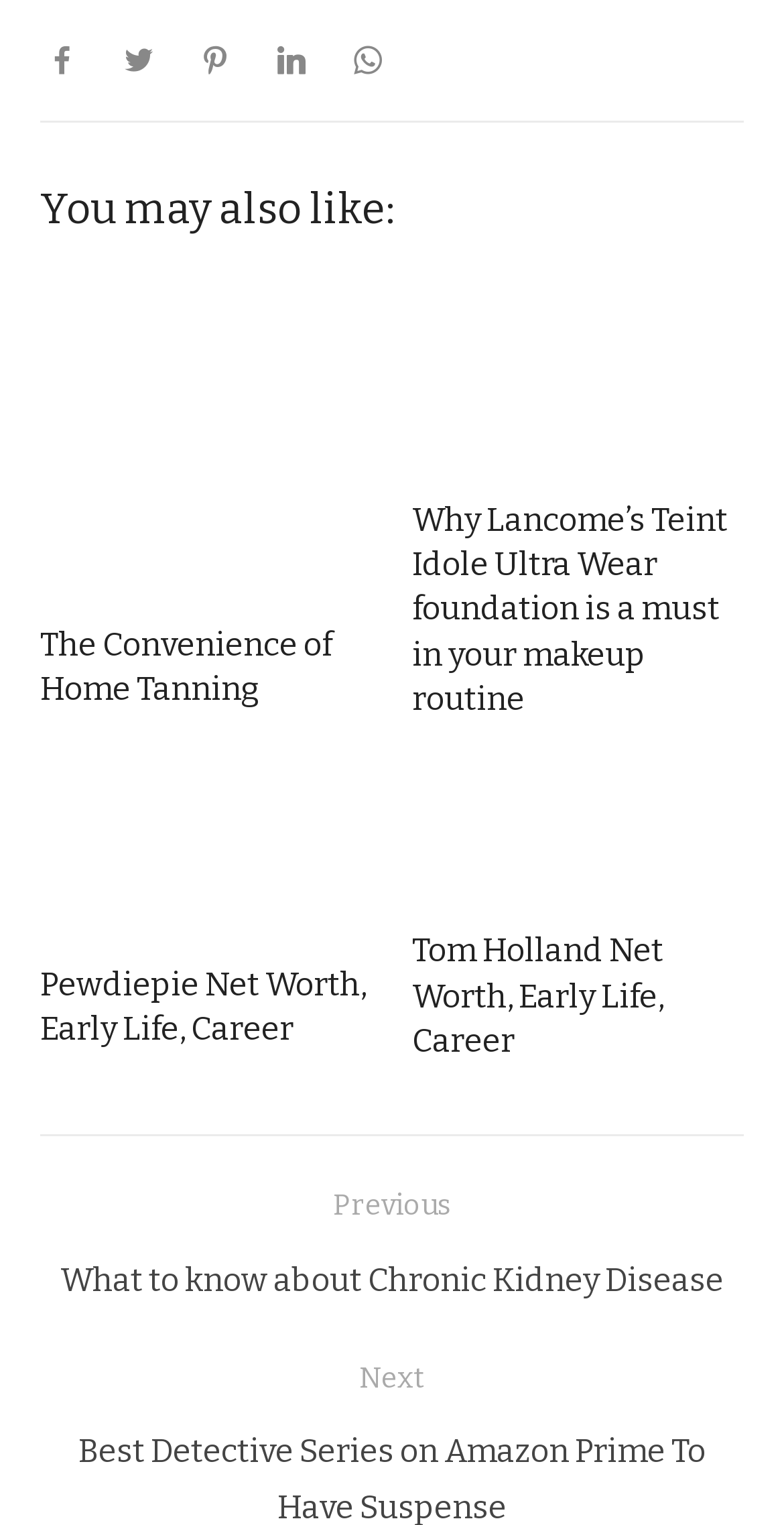How many images are on the page?
Based on the screenshot, respond with a single word or phrase.

4